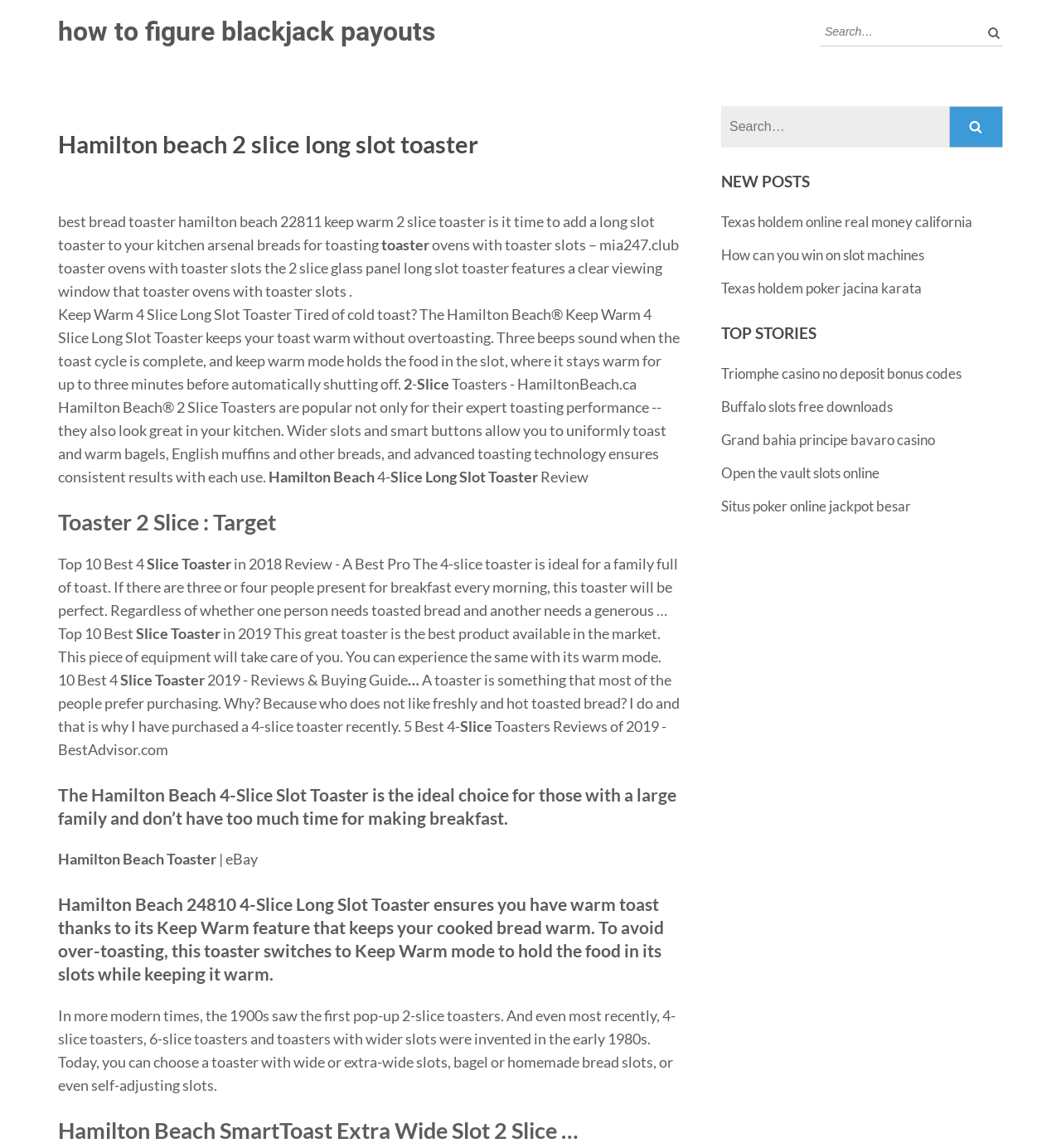Find the headline of the webpage and generate its text content.

Hamilton beach 2 slice long slot toaster